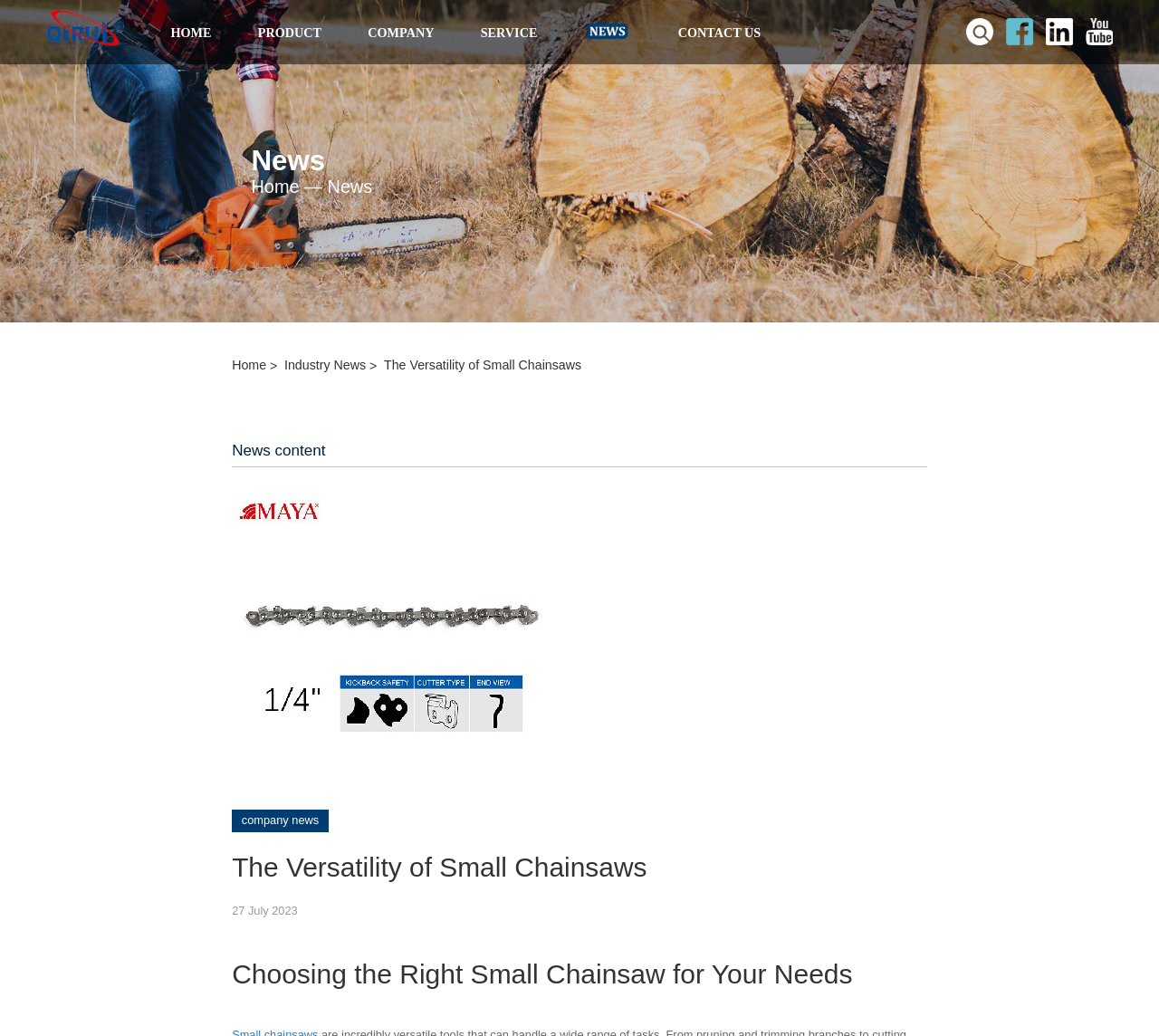Provide the bounding box coordinates of the section that needs to be clicked to accomplish the following instruction: "Read the company news."

[0.208, 0.785, 0.275, 0.798]